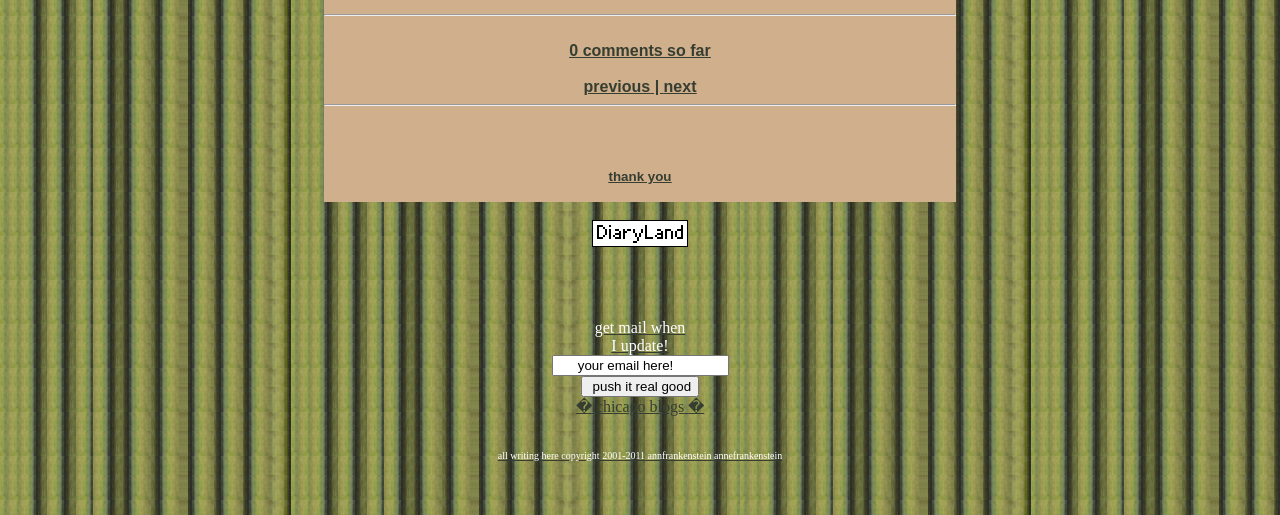Identify the bounding box coordinates for the element you need to click to achieve the following task: "View the post by @xanrer". The coordinates must be four float values ranging from 0 to 1, formatted as [left, top, right, bottom].

None